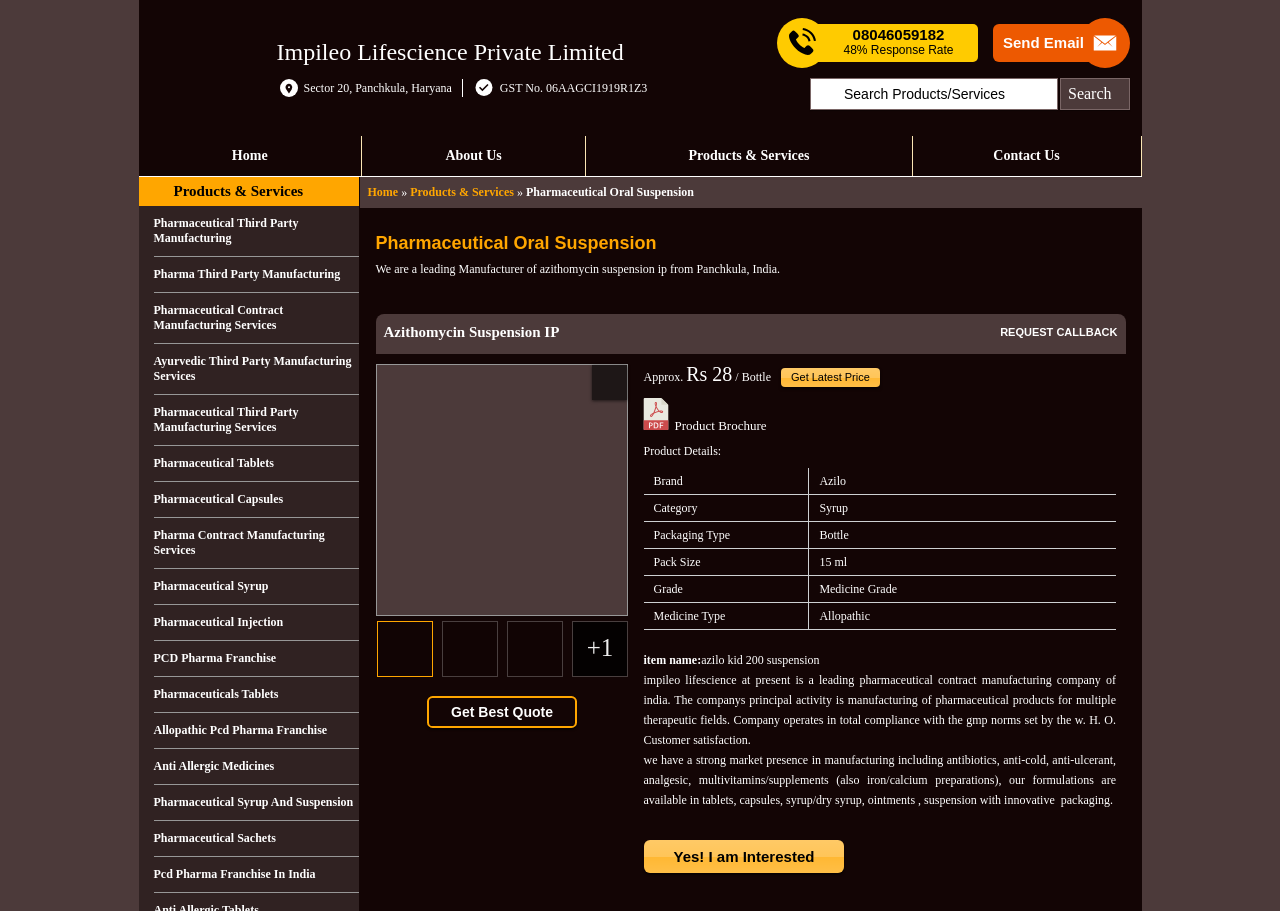Provide a comprehensive description of the webpage.

The webpage is about Impileo Lifescience Private Limited, a pharmaceutical company that manufactures oral suspensions, specifically Azithomycin Suspension IP. At the top of the page, there is a logo and a navigation menu with links to "Home", "About Us", "Products & Services", and "Contact Us". Below the navigation menu, there is a section with the company's name, address, and GST number.

On the left side of the page, there is a sidebar with links to "Home", "Products & Services", and other related pages. The main content area is divided into sections. The first section has a heading "Pharmaceutical Oral Suspension" and a brief description of the product. Below this, there is a table with product details, including brand, category, packaging type, pack size, grade, and medicine type.

The next section has a heading "Azithomycin Suspension IP" and a brief description of the product. There are also images of the product and a "Request Callback" button. Below this, there is a section with product features, including a product brochure and a "Get Latest Price" button.

The page also has a section with company information, including a brief description of the company's activities and a statement about customer satisfaction. There is also a section with a list of products and services offered by the company, including pharmaceutical third-party manufacturing, pharma contract manufacturing services, and Ayurvedic third-party manufacturing services.

At the bottom of the page, there is a call-to-action button "Yes! I am Interested" and a section with more company information. There are also several images and icons throughout the page, including a search icon and a "Send SMS Free" button.